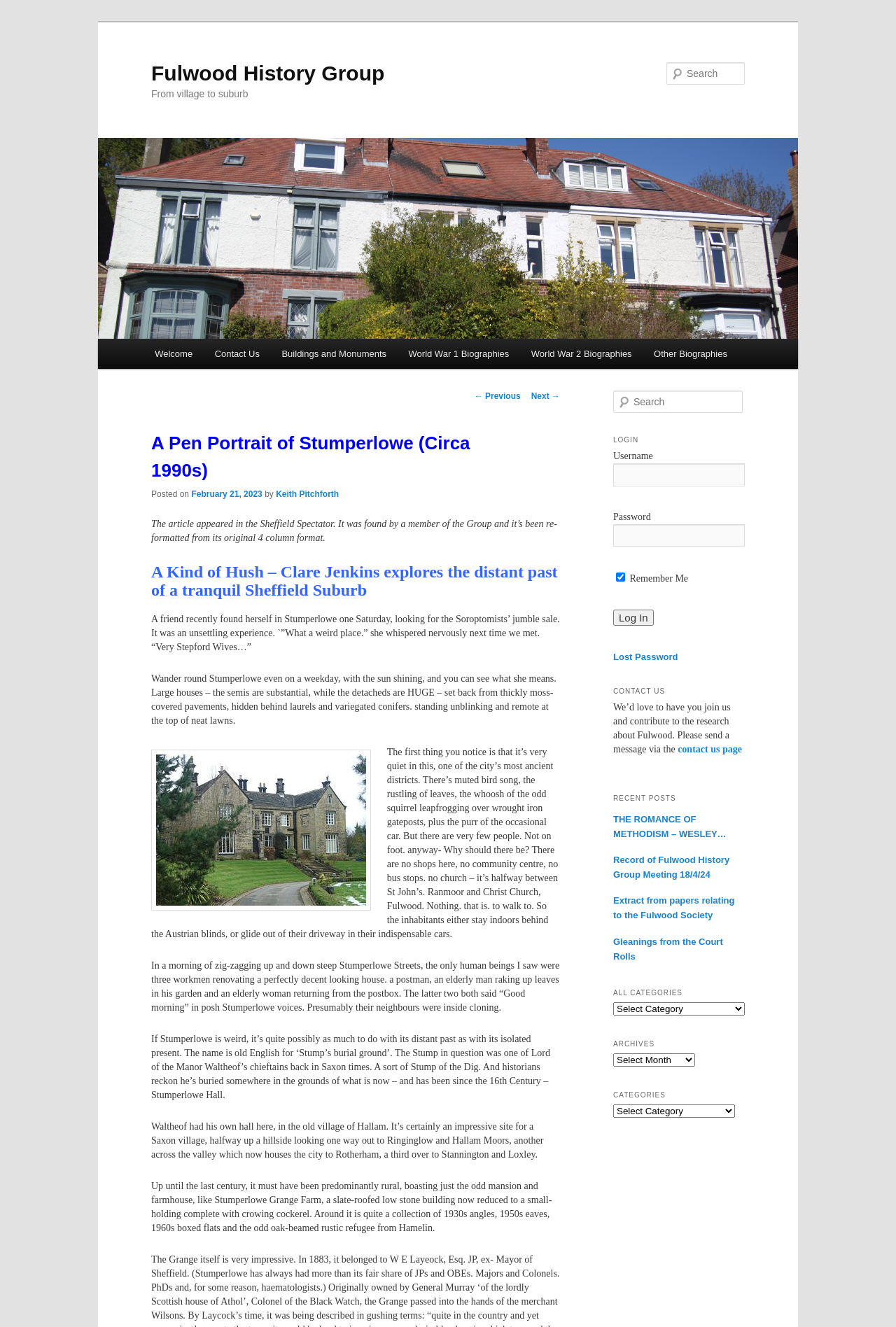Please find and generate the text of the main heading on the webpage.

Fulwood History Group